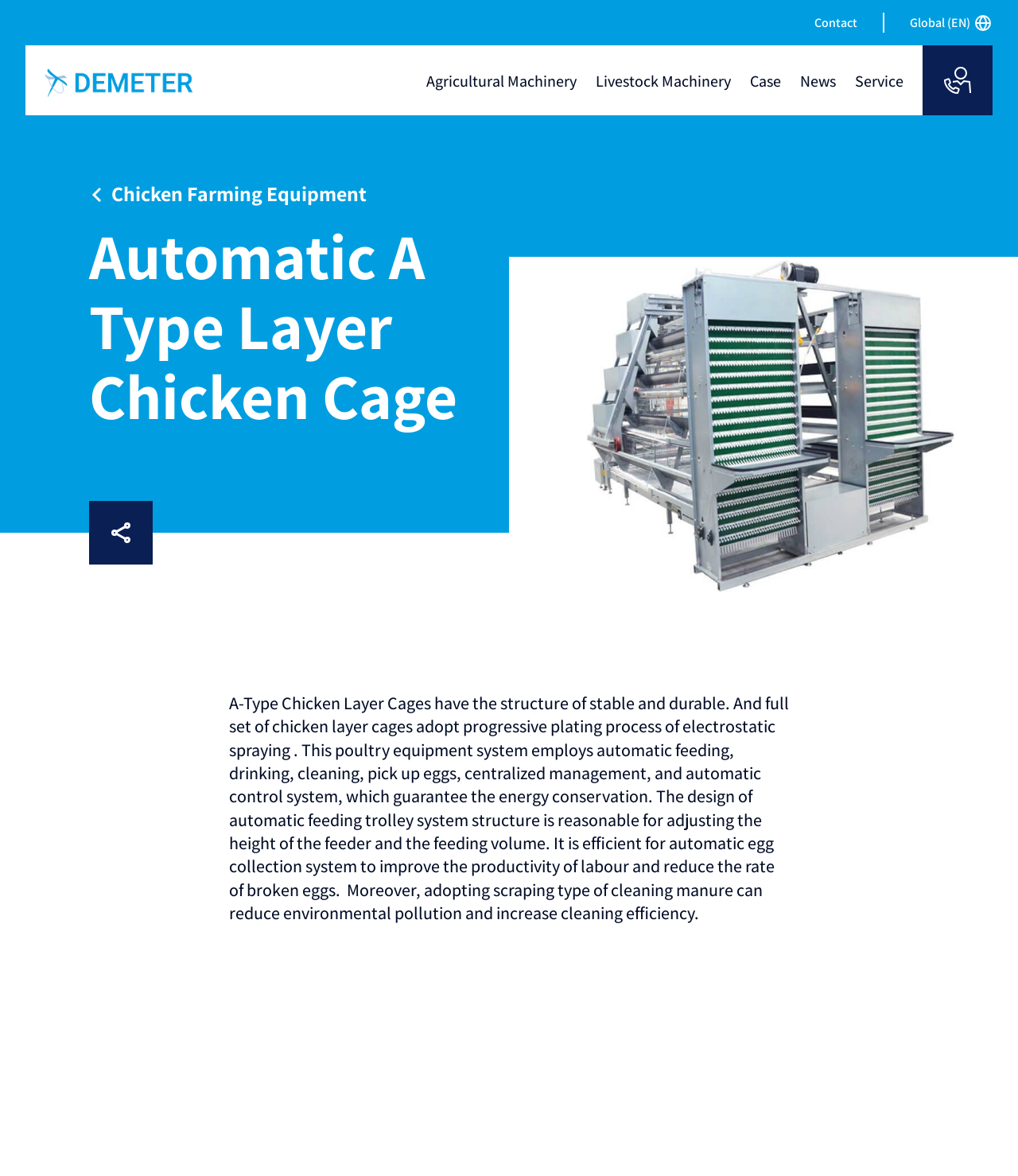What is the main product of this webpage?
Could you please answer the question thoroughly and with as much detail as possible?

Based on the webpage structure and content, the main product being showcased is the Automatic A-type Layer Chicken Cage, which is a type of livestock breeding machine. This is evident from the heading 'Automatic A Type Layer Chicken Cage' and the detailed description of its features and functionalities.